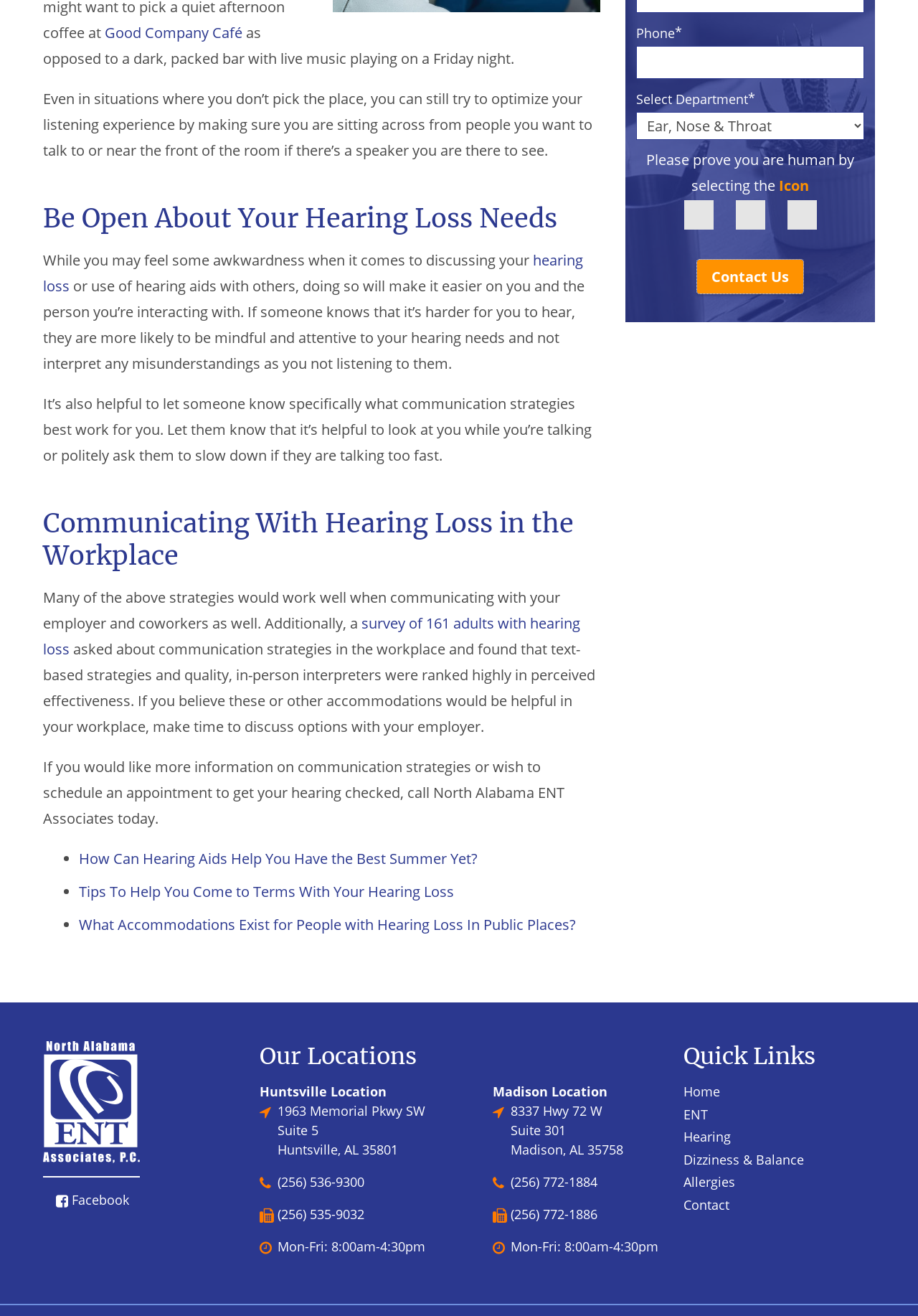Identify the bounding box coordinates of the section to be clicked to complete the task described by the following instruction: "Click the 'Contact Us' button". The coordinates should be four float numbers between 0 and 1, formatted as [left, top, right, bottom].

[0.759, 0.197, 0.875, 0.223]